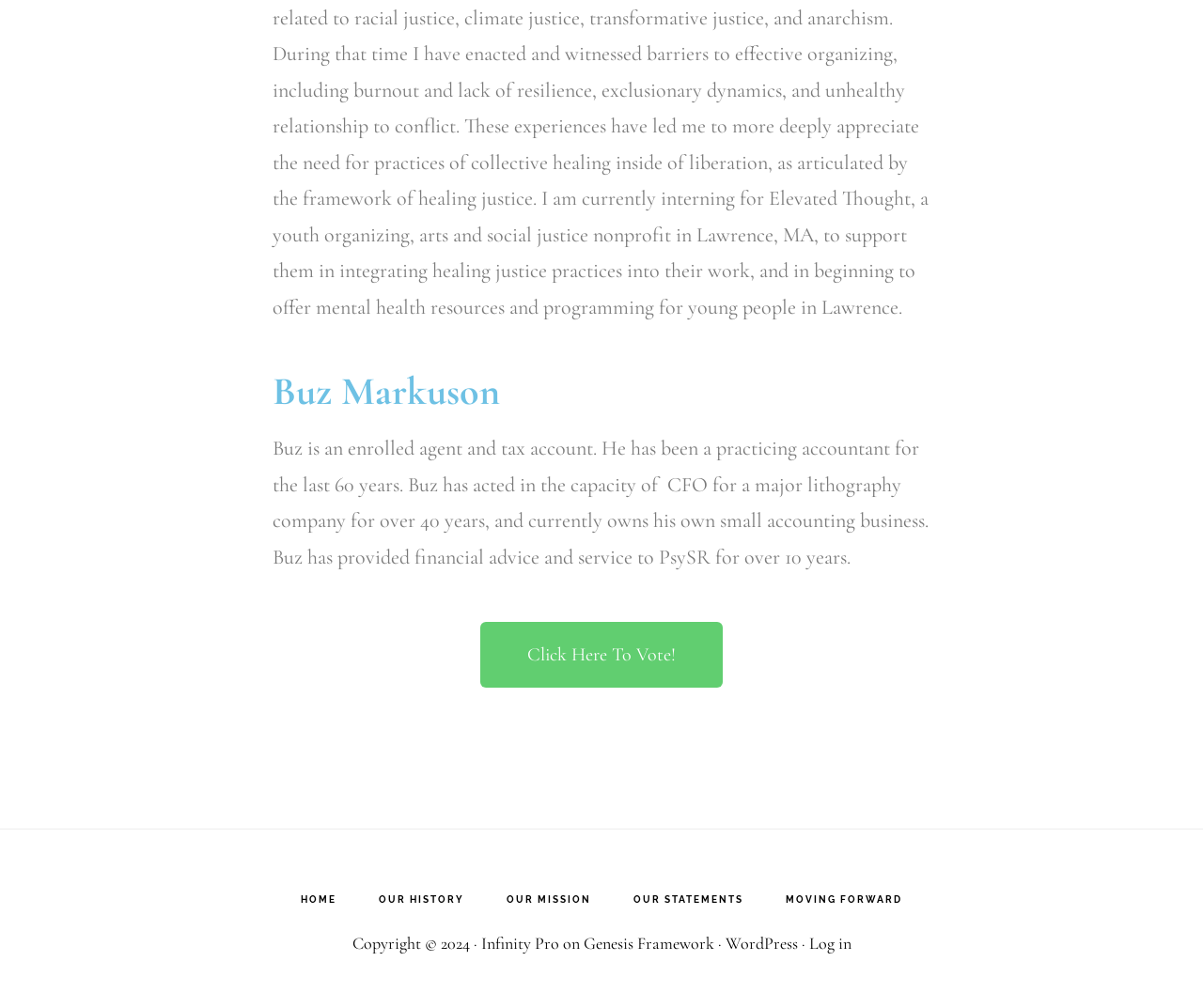Please specify the bounding box coordinates of the clickable section necessary to execute the following command: "Go to the 'HOME' page".

[0.234, 0.888, 0.295, 0.898]